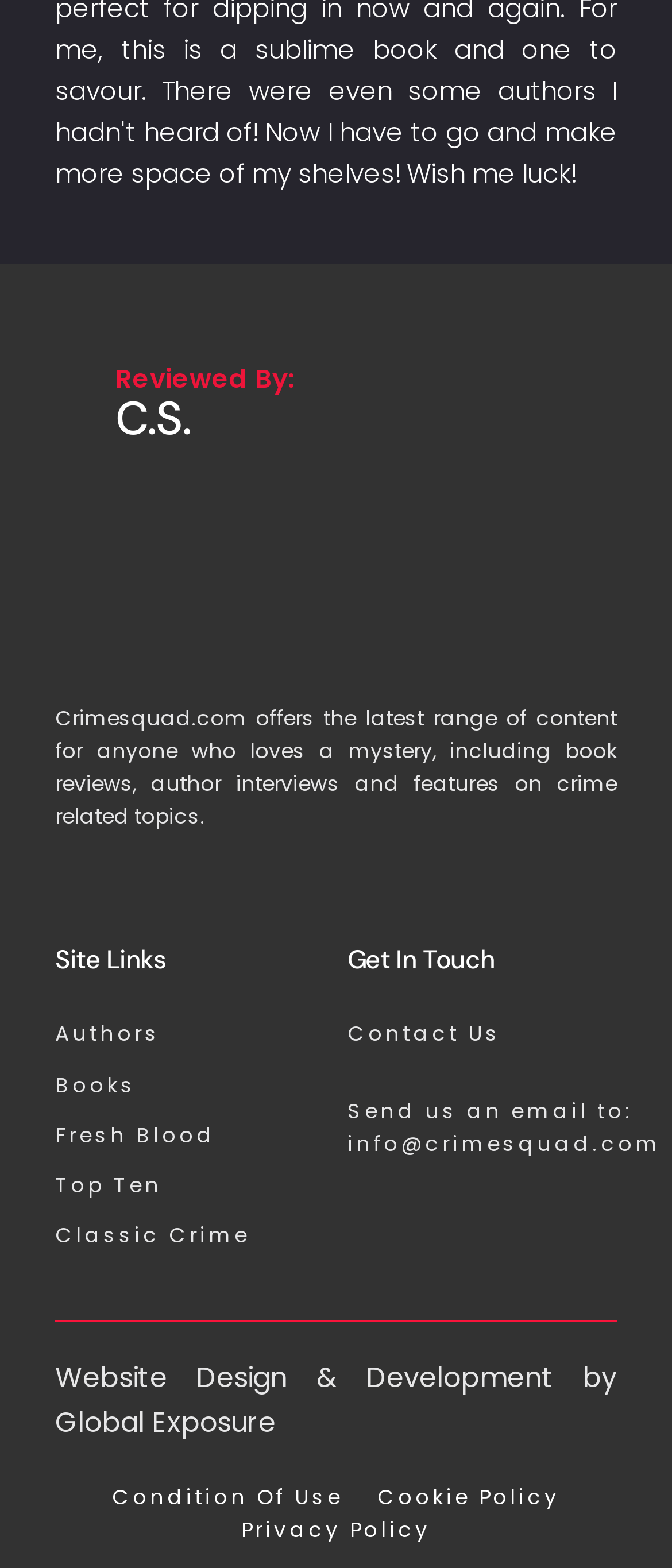Please determine the bounding box coordinates for the element with the description: "Condition Of Use".

[0.141, 0.943, 0.536, 0.965]